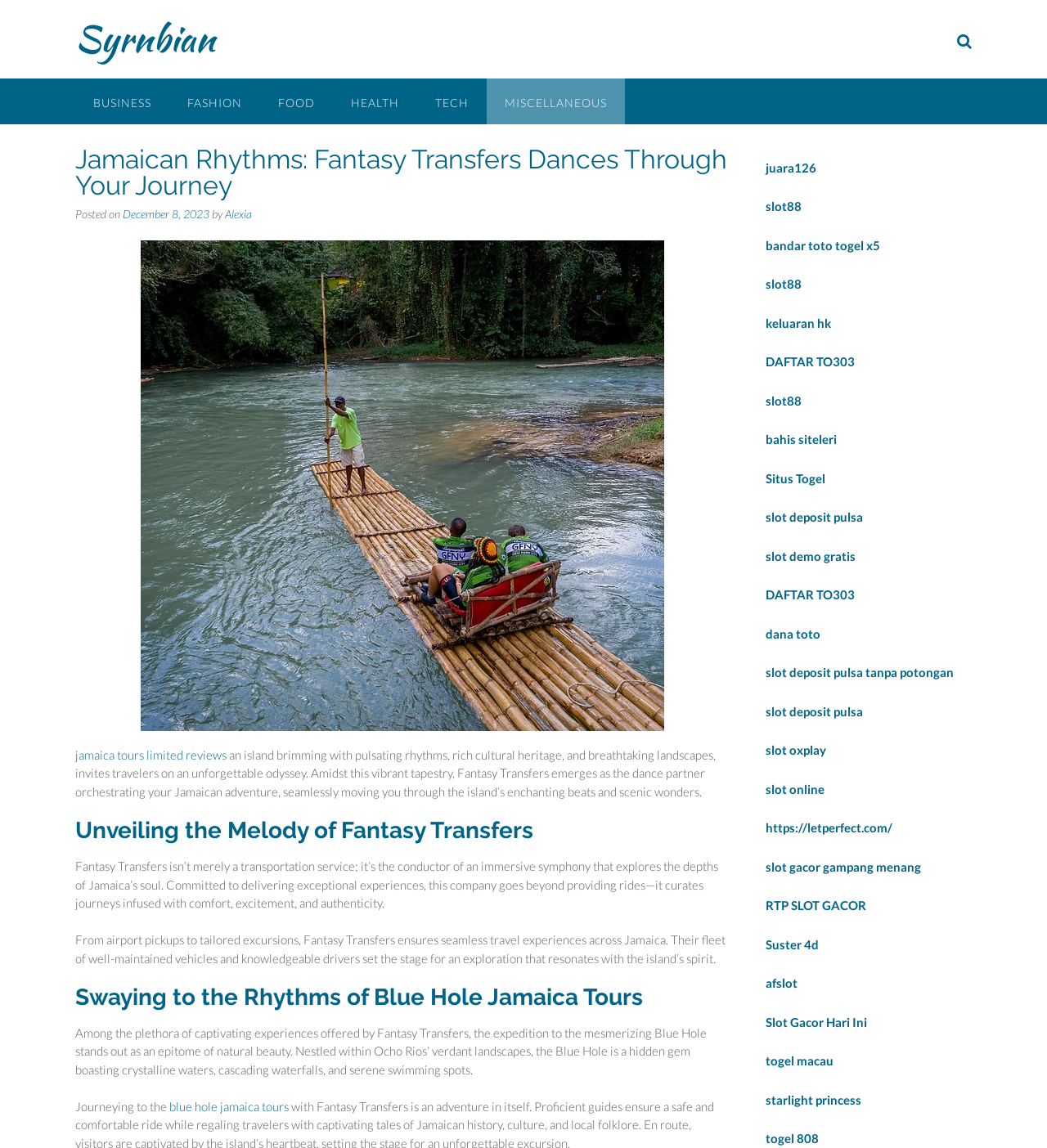Find the headline of the webpage and generate its text content.

Jamaican Rhythms: Fantasy Transfers Dances Through Your Journey